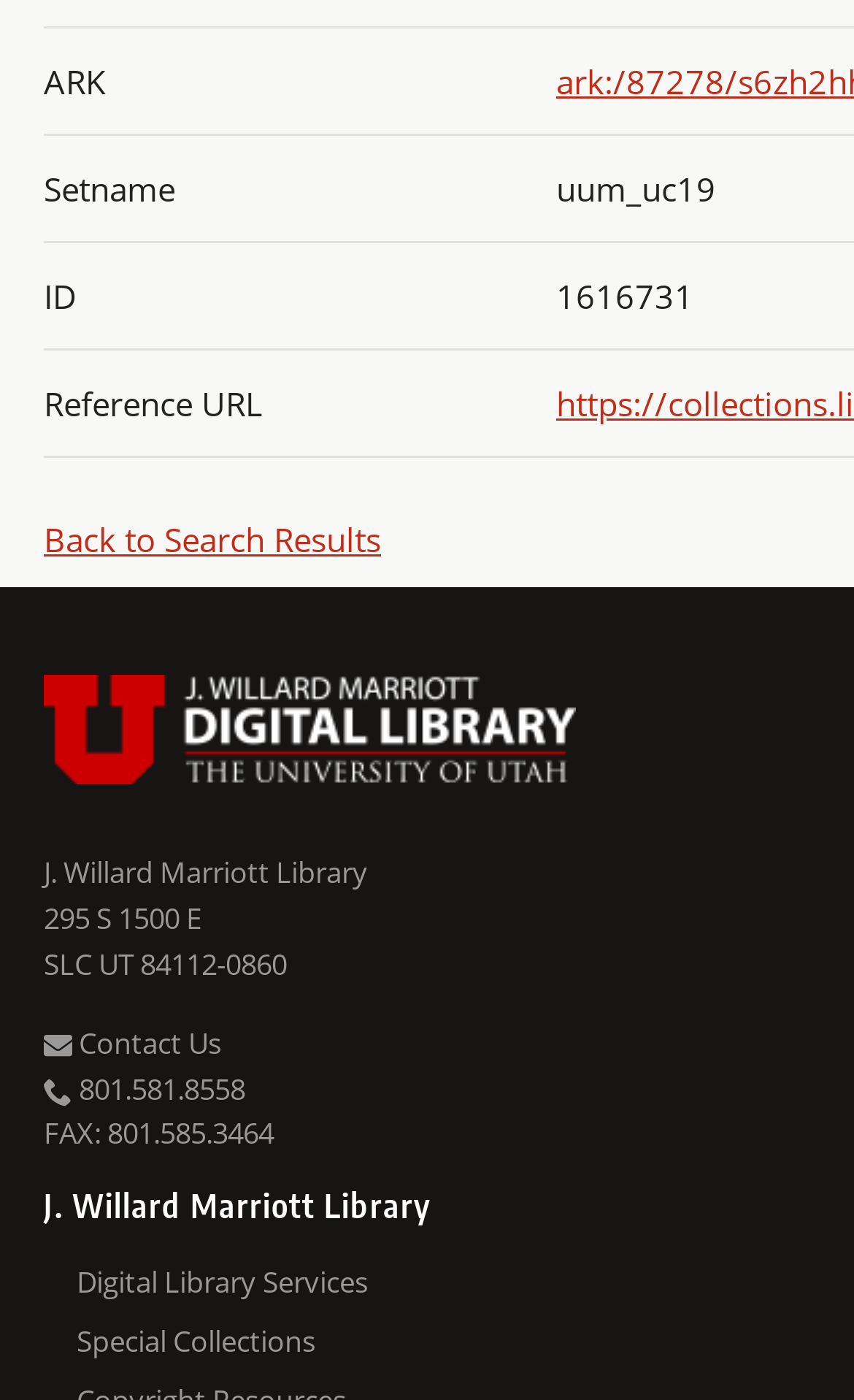Find the bounding box coordinates of the element you need to click on to perform this action: 'explore Marriott Digital Library'. The coordinates should be represented by four float values between 0 and 1, in the format [left, top, right, bottom].

[0.09, 0.729, 0.949, 0.771]